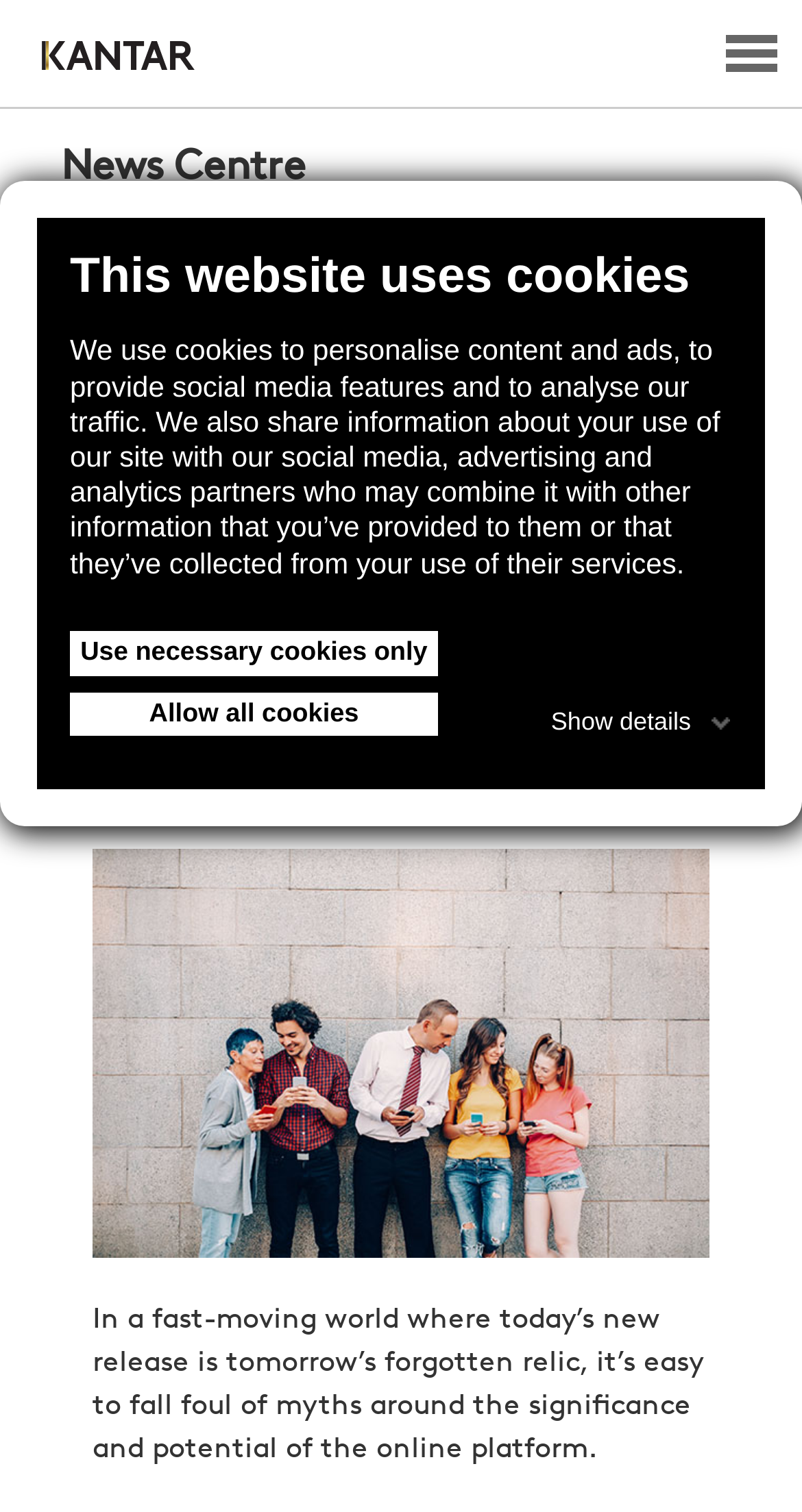Identify the bounding box coordinates for the UI element described as follows: "parent_node: News Centre". Ensure the coordinates are four float numbers between 0 and 1, formatted as [left, top, right, bottom].

[0.842, 0.141, 0.95, 0.198]